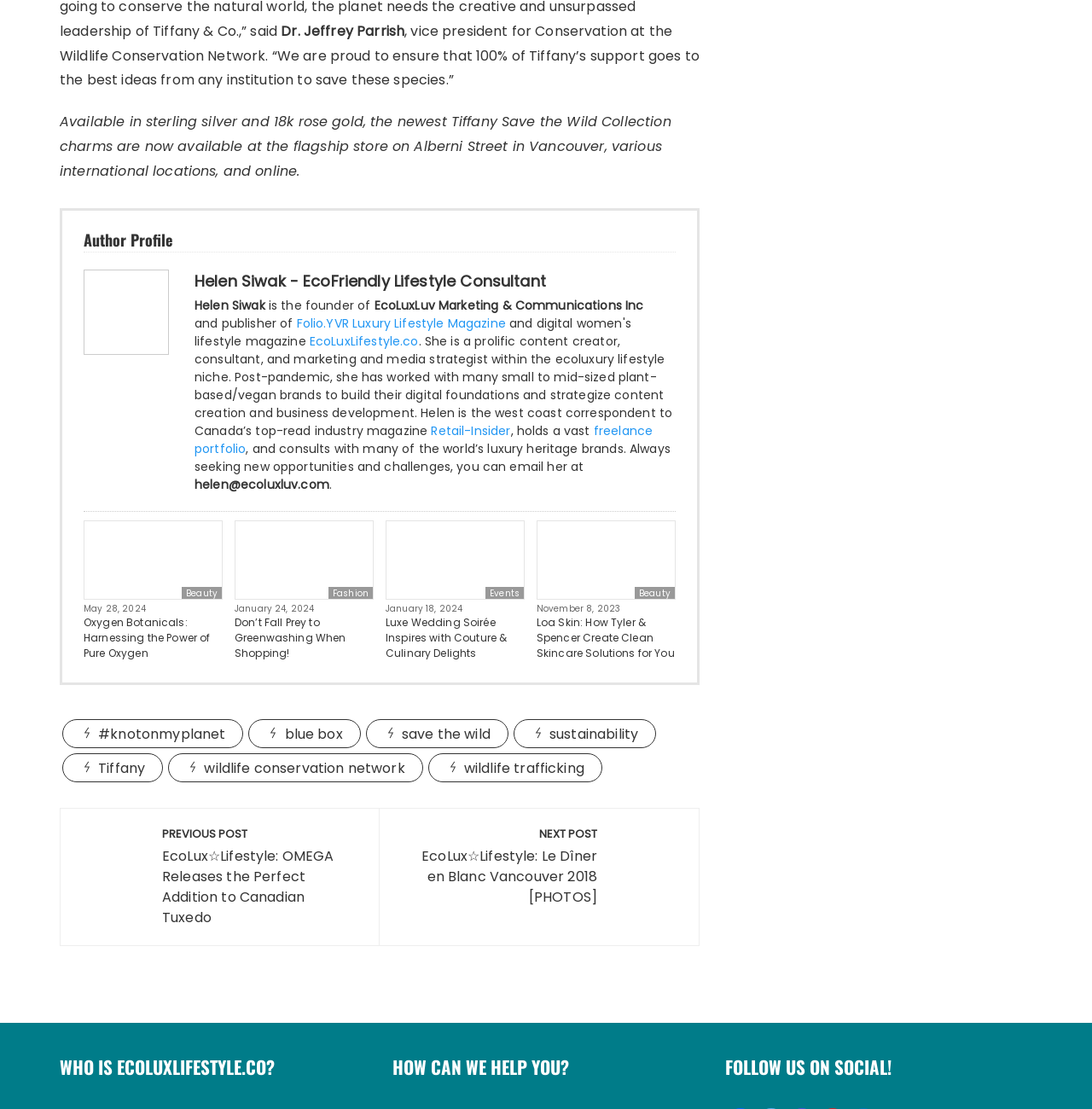Please identify the bounding box coordinates of the element's region that should be clicked to execute the following instruction: "Check the latest article about Londre bodywear". The bounding box coordinates must be four float numbers between 0 and 1, i.e., [left, top, right, bottom].

[0.216, 0.47, 0.341, 0.54]